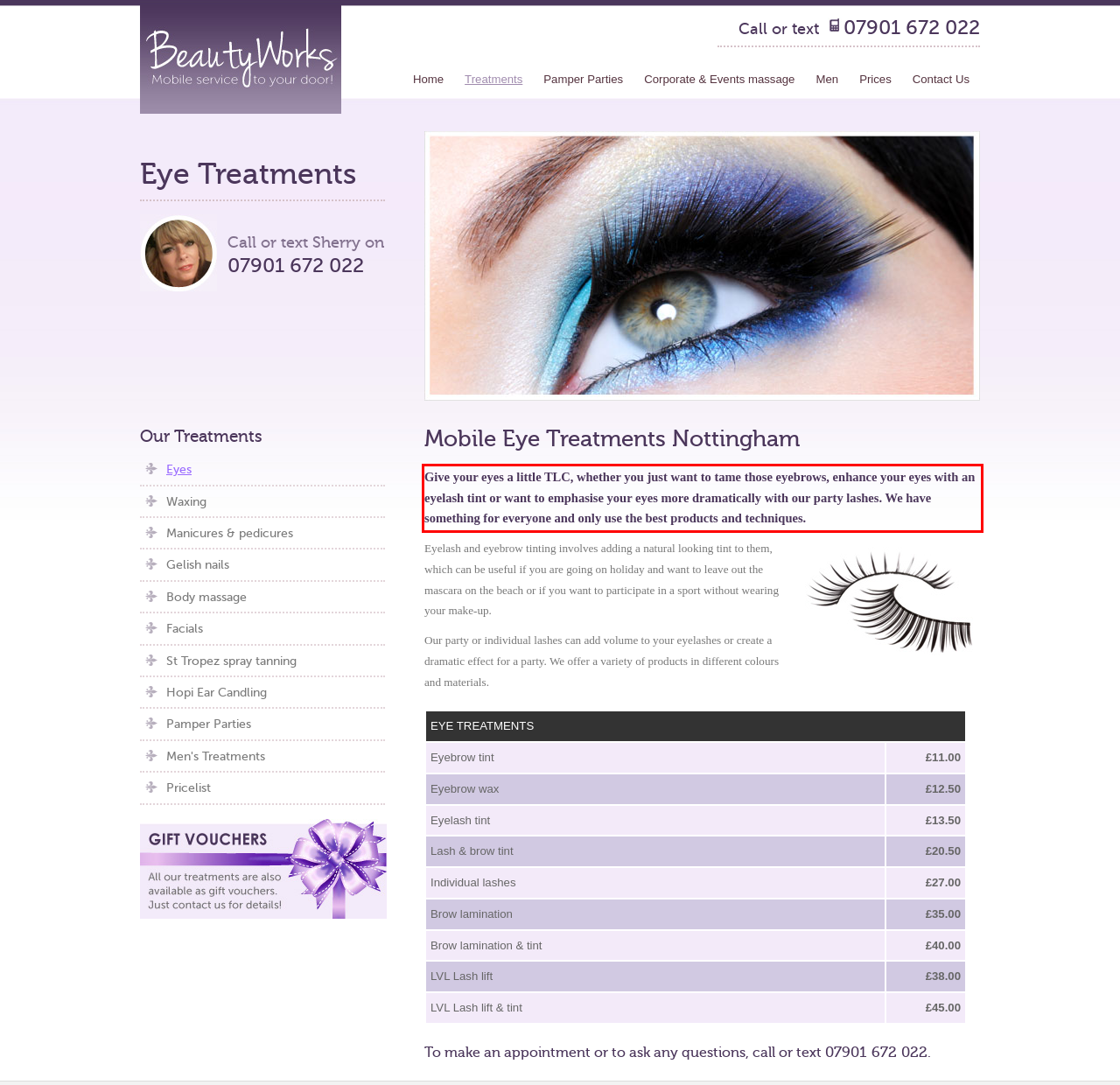Please use OCR to extract the text content from the red bounding box in the provided webpage screenshot.

Give your eyes a little TLC, whether you just want to tame those eyebrows, enhance your eyes with an eyelash tint or want to emphasise your eyes more dramatically with our party lashes. We have something for everyone and only use the best products and techniques.